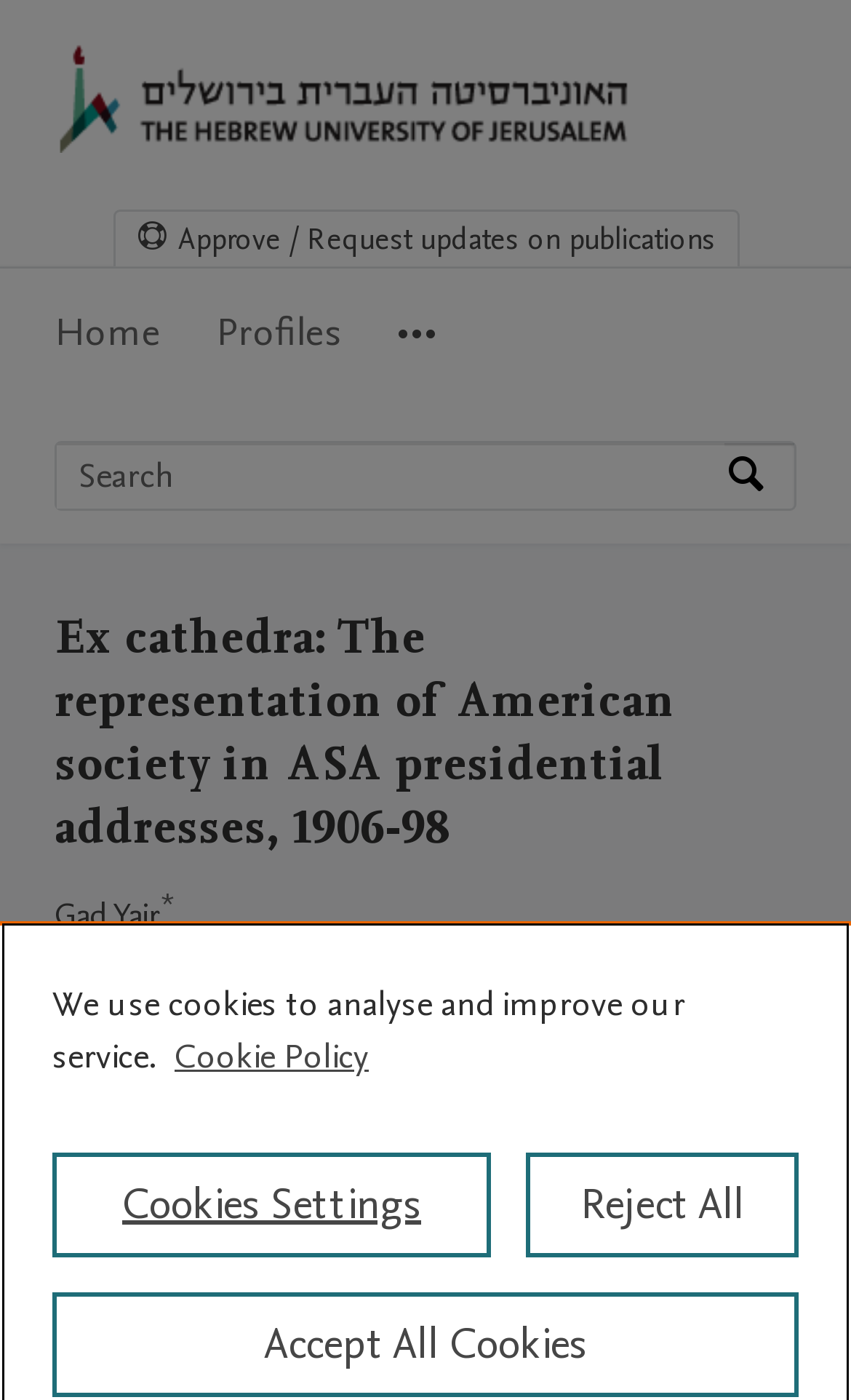Extract the bounding box coordinates for the HTML element that matches this description: "Profiles". The coordinates should be four float numbers between 0 and 1, i.e., [left, top, right, bottom].

[0.254, 0.191, 0.403, 0.286]